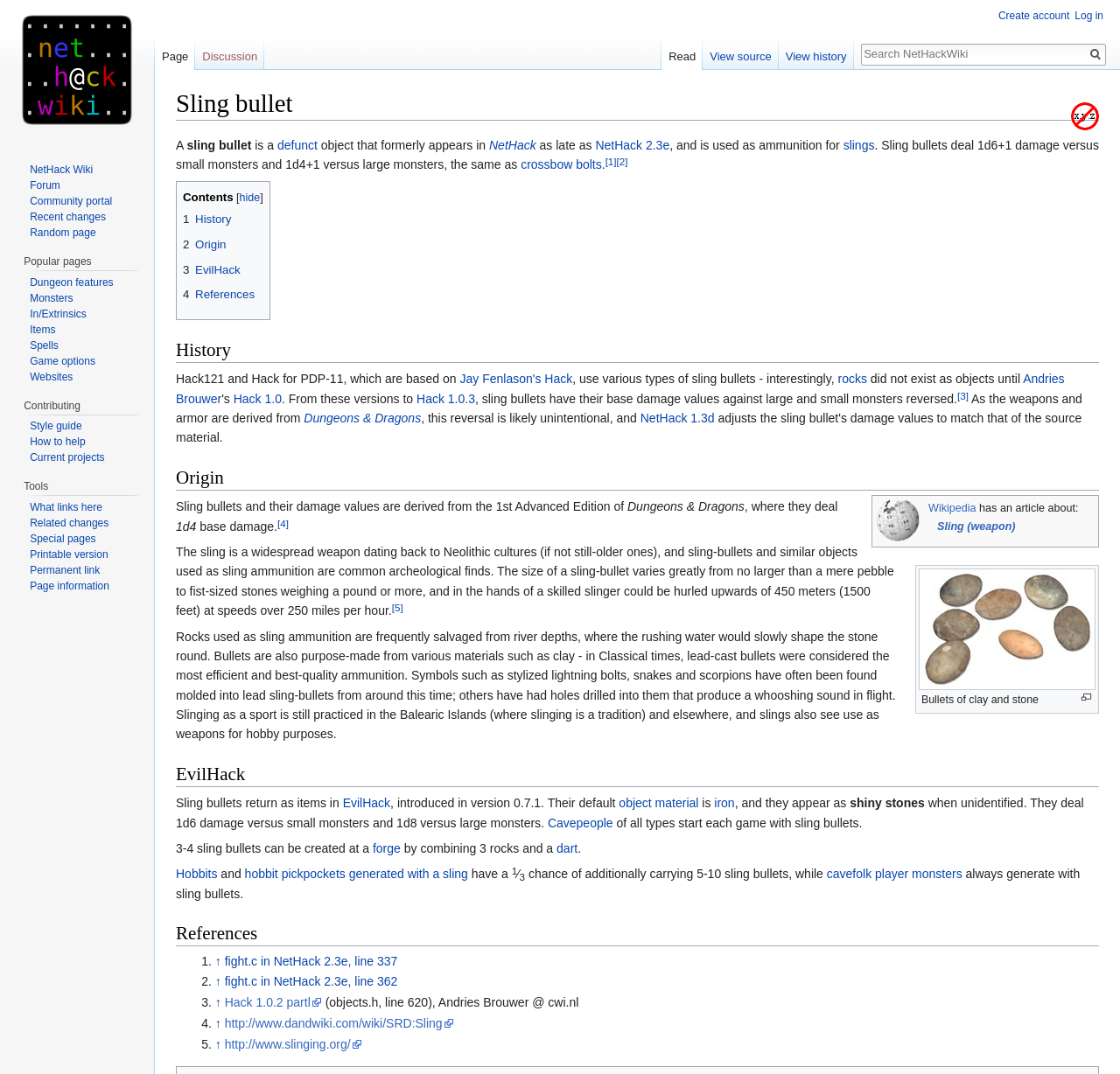Give a one-word or phrase response to the following question: What is a sling bullet?

A defunct object in NetHack